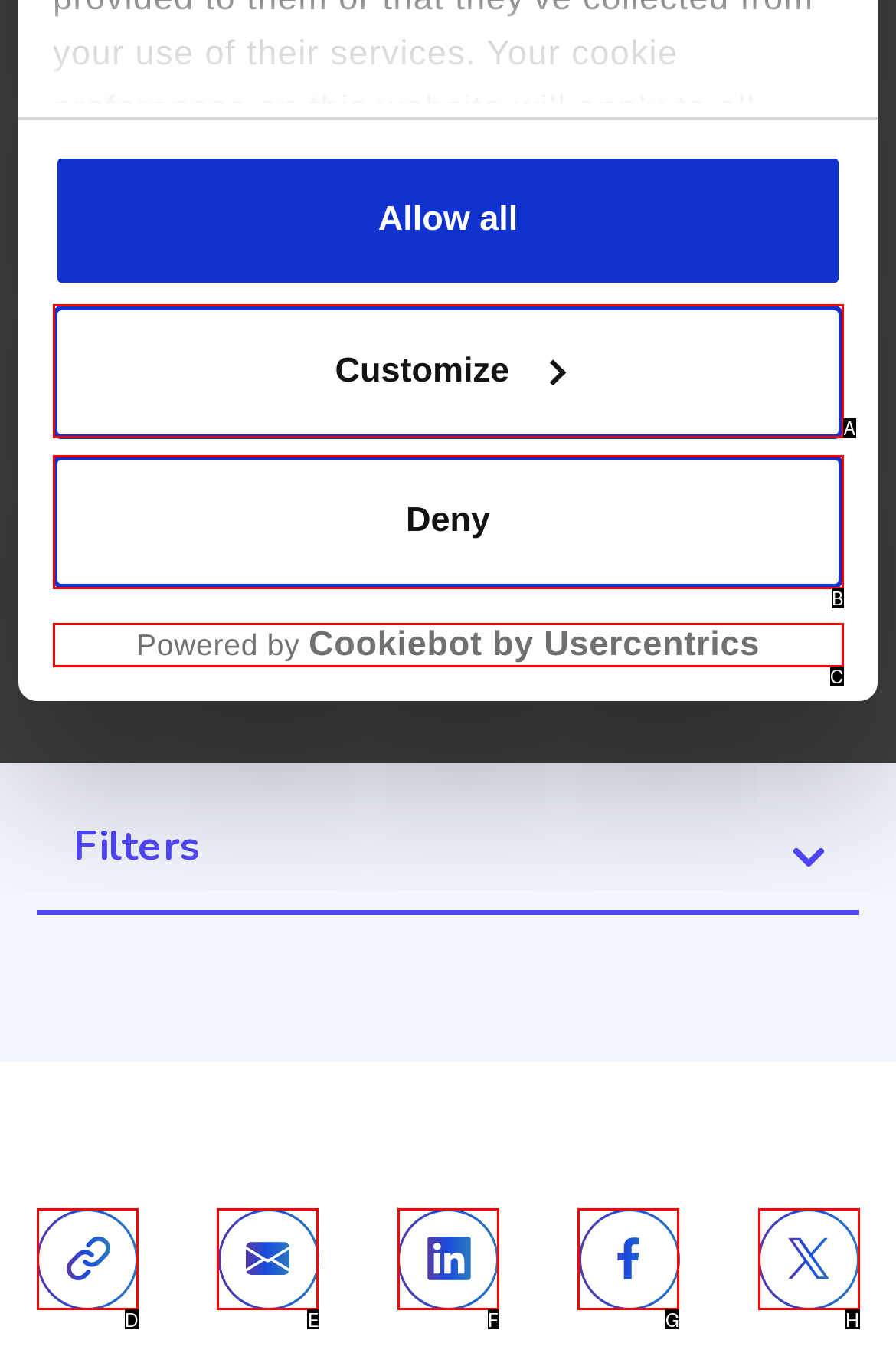Tell me which one HTML element best matches the description: Powered by Cookiebot by Usercentrics
Answer with the option's letter from the given choices directly.

C